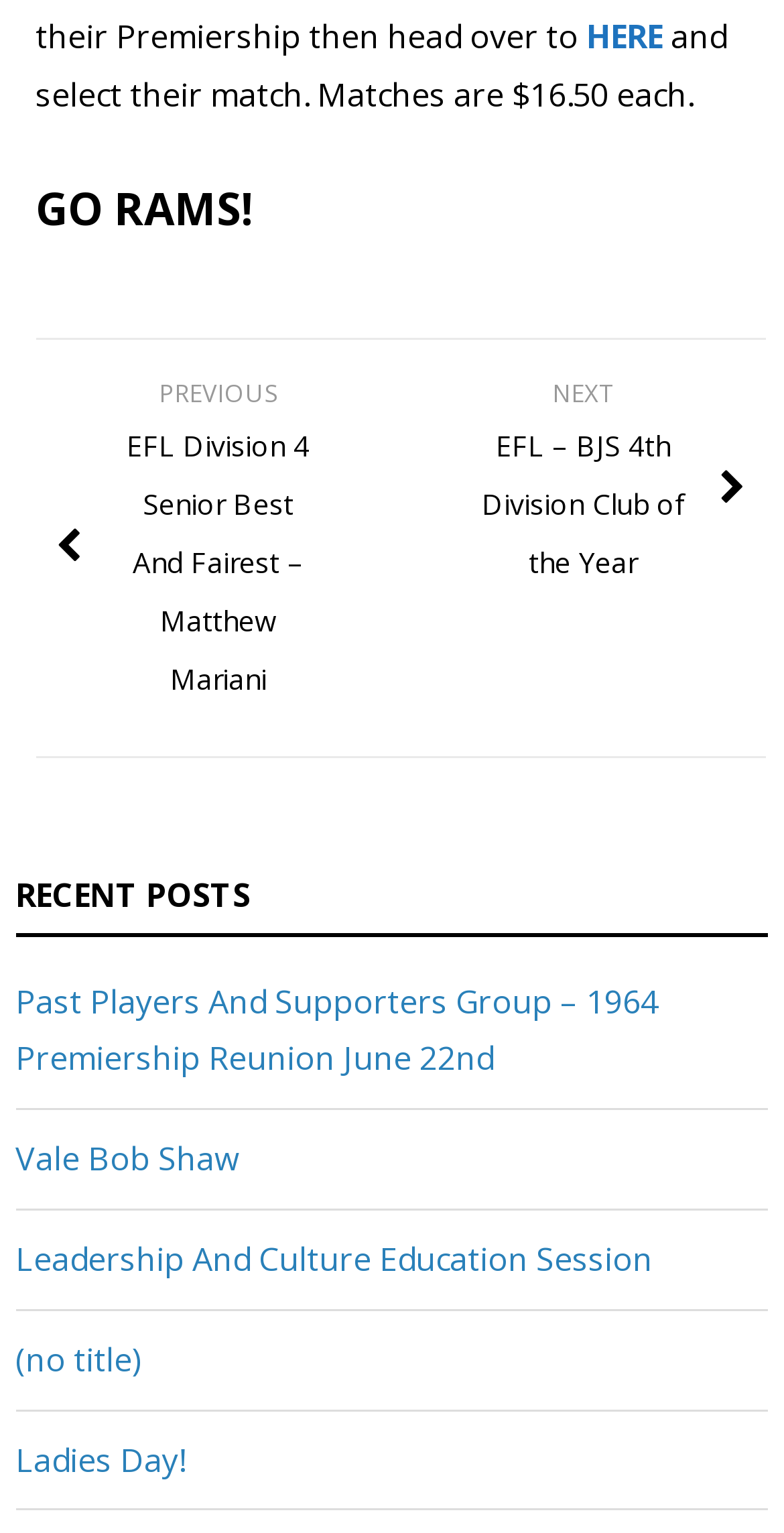Could you find the bounding box coordinates of the clickable area to complete this instruction: "Check 'Ladies Day!' article"?

[0.02, 0.937, 0.235, 0.966]